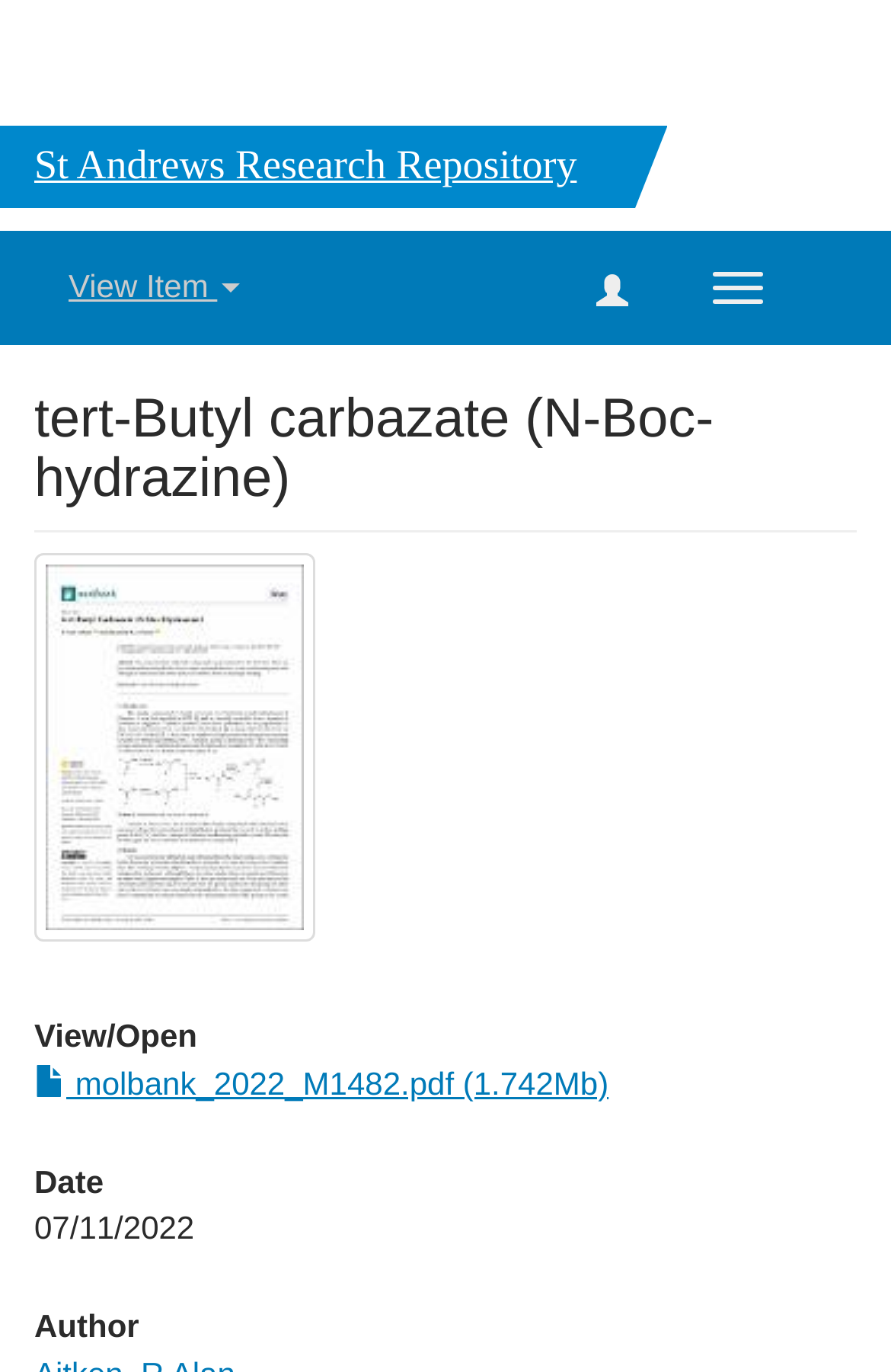Refer to the image and provide an in-depth answer to the question:
What is the file size of the PDF?

I found the answer by looking at the link element with the text 'molbank_2022_M1482.pdf (1.742Mb)' which indicates that the file size of the PDF is 1.742Mb.